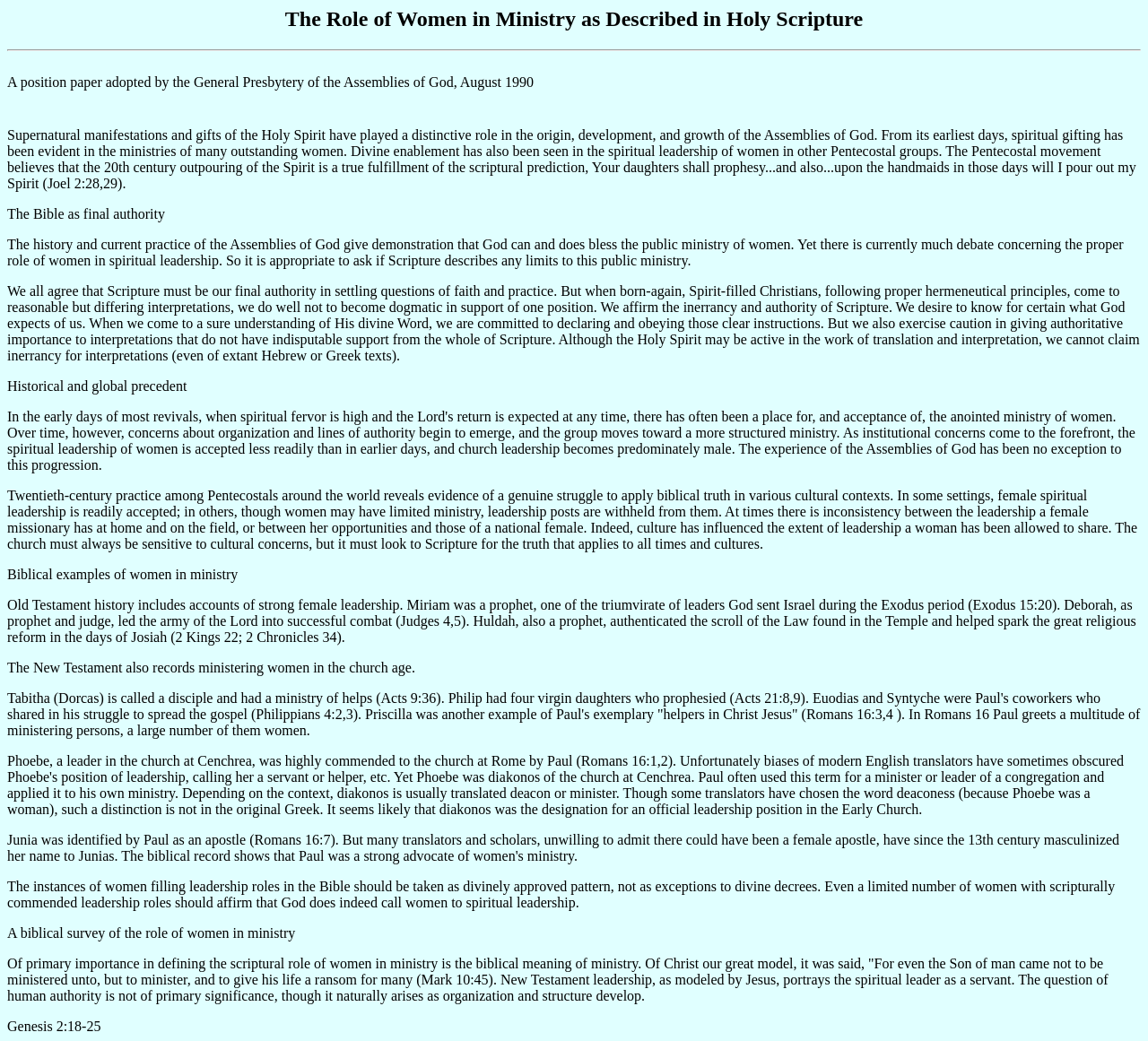What is the significance of Joel 2:28,29 in the context of this webpage? From the image, respond with a single word or brief phrase.

Scriptural prediction